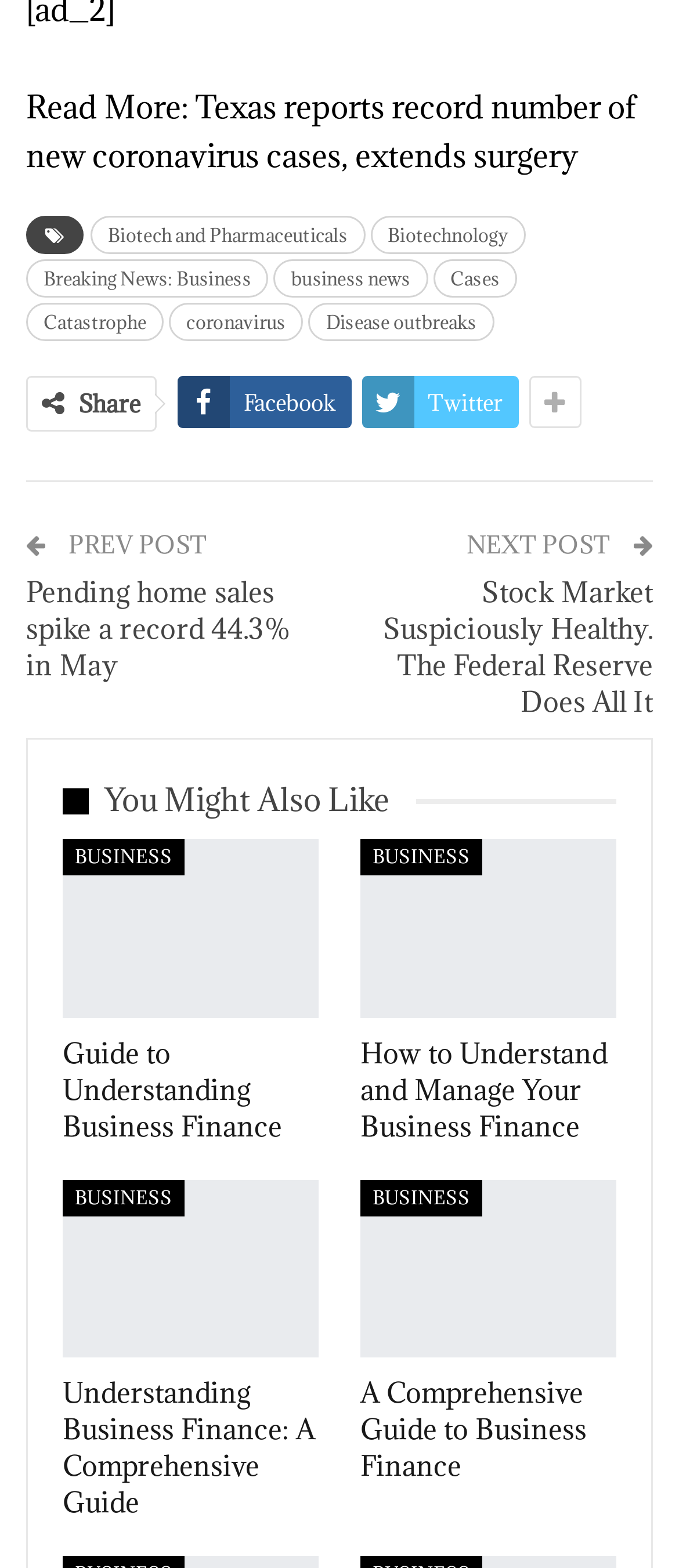Please identify the bounding box coordinates of the element's region that should be clicked to execute the following instruction: "View previous post". The bounding box coordinates must be four float numbers between 0 and 1, i.e., [left, top, right, bottom].

[0.093, 0.337, 0.305, 0.357]